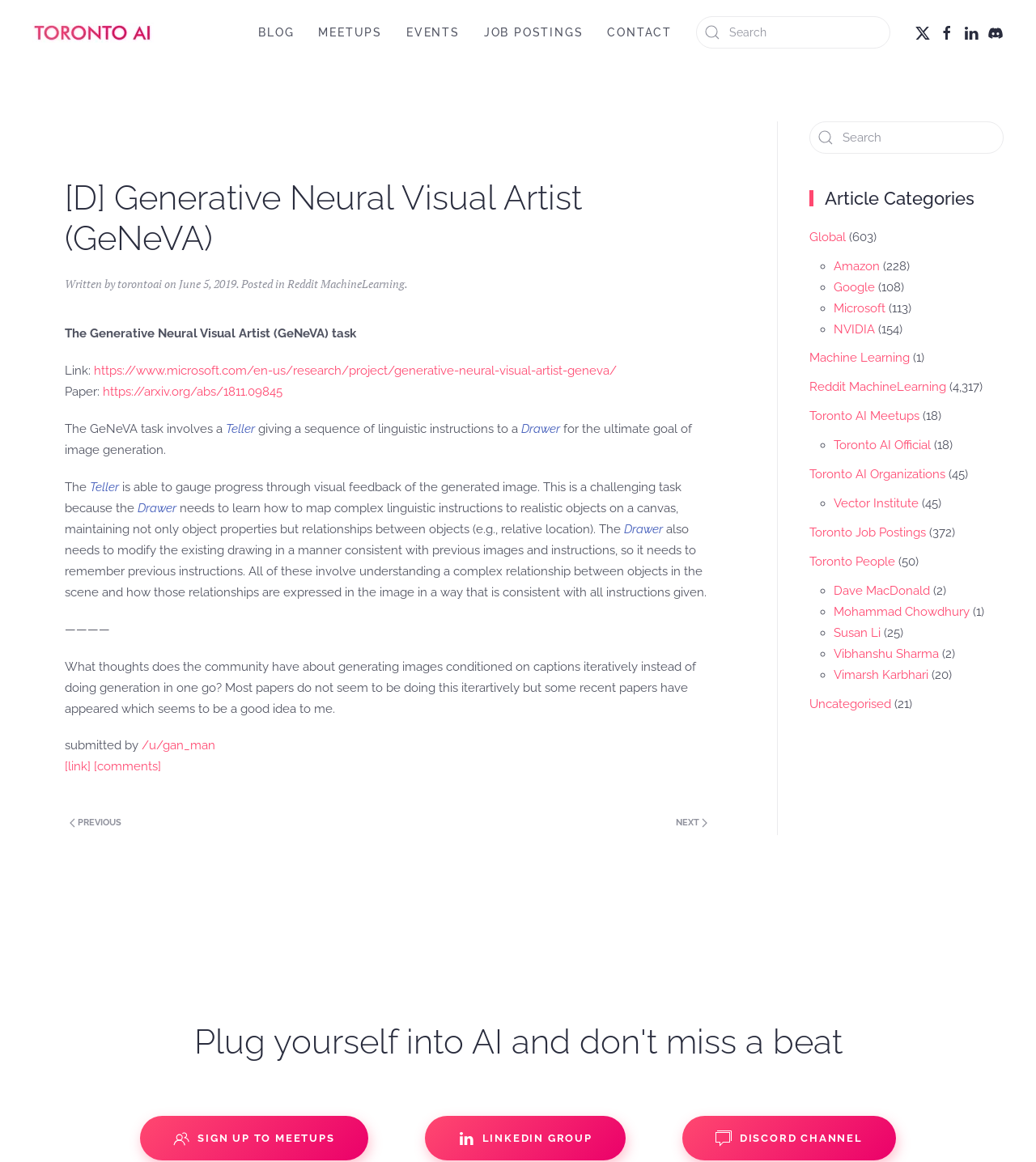Answer this question in one word or a short phrase: What is the role of the Teller in the GeNeVA task?

giving linguistic instructions